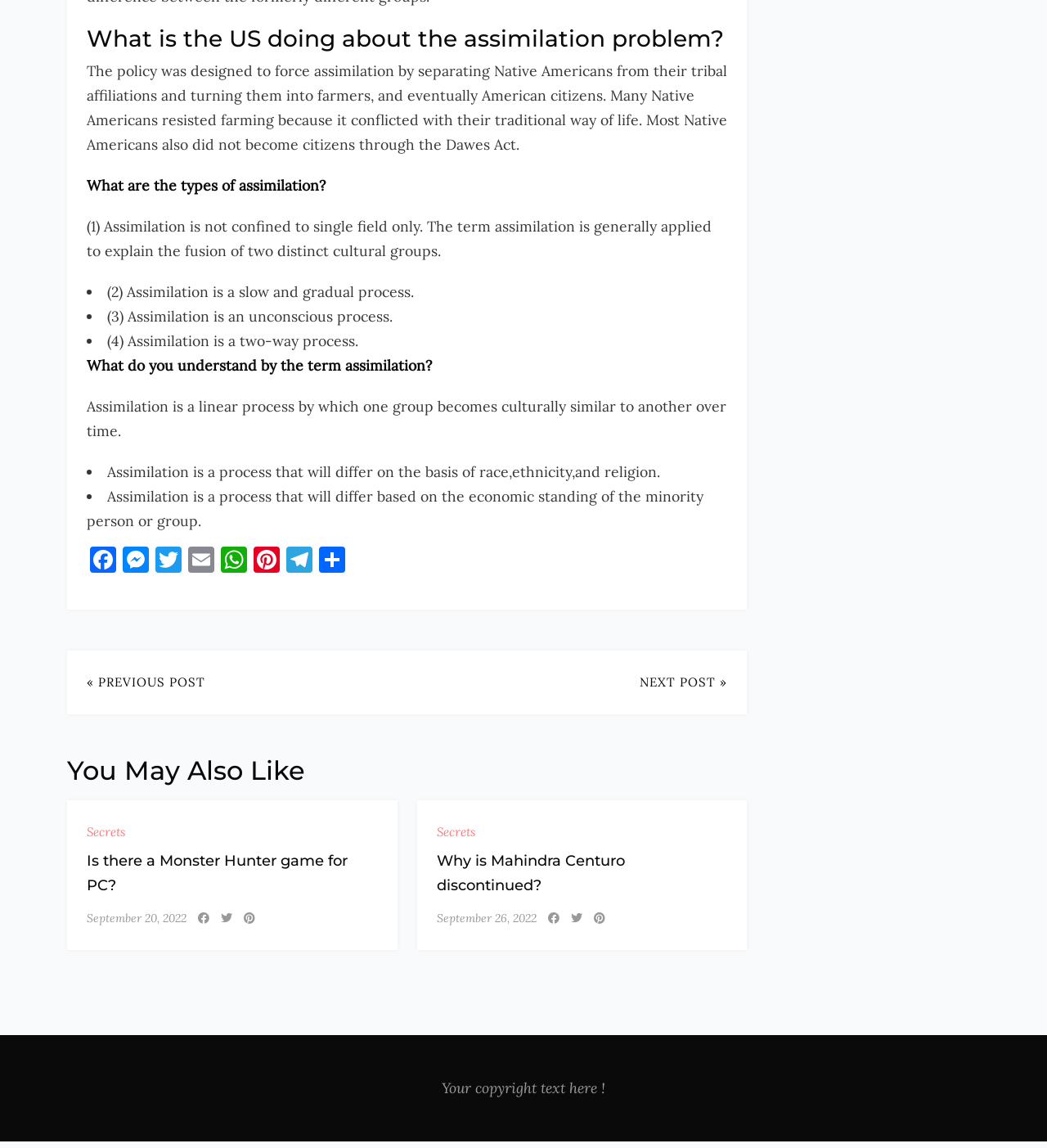Please identify the bounding box coordinates of the element's region that should be clicked to execute the following instruction: "Share the current post". The bounding box coordinates must be four float numbers between 0 and 1, i.e., [left, top, right, bottom].

[0.302, 0.476, 0.333, 0.503]